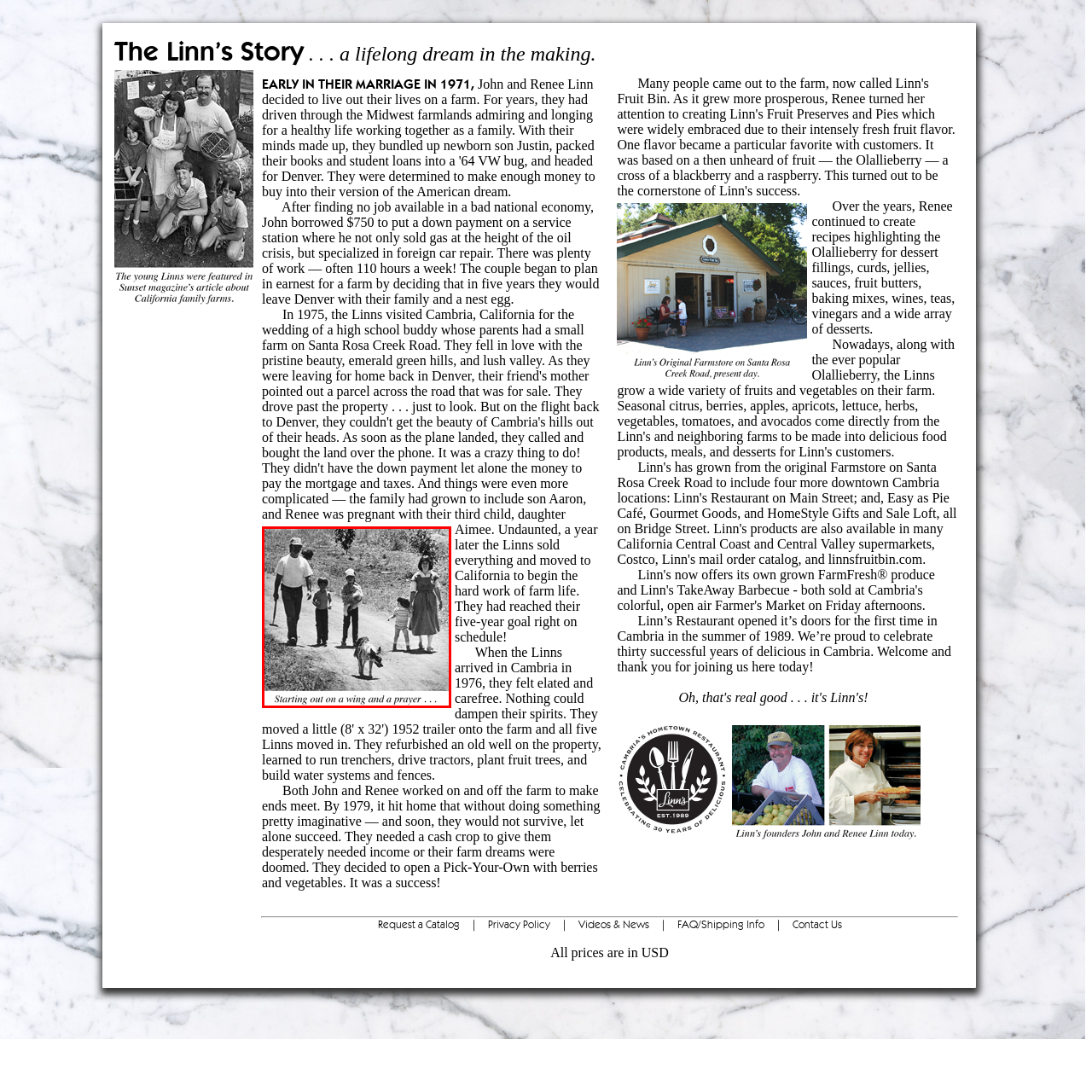Offer a detailed explanation of the image encased within the red boundary.

The image captures a nostalgic moment in black and white, illustrating a family embarking on a new journey. In the foreground, a group of five individuals walks along a dirt path, accompanied by a dog. The adults, a man with a hat and a woman in a dress, exude a sense of determination and hope. They are flanked by three children, each displaying a unique expression of curiosity and excitement. The landscape around them features sparse vegetation, hinting at the beginnings of their farming life. Below the scene, the text "Starting out on a wing and a prayer . . ." conveys the spirit of adventure and the challenges they faced as they began their lives on a farm. This image encapsulates the essence of dreaming big and working hard, setting the stage for the family's journey in pursuit of their version of the American dream.